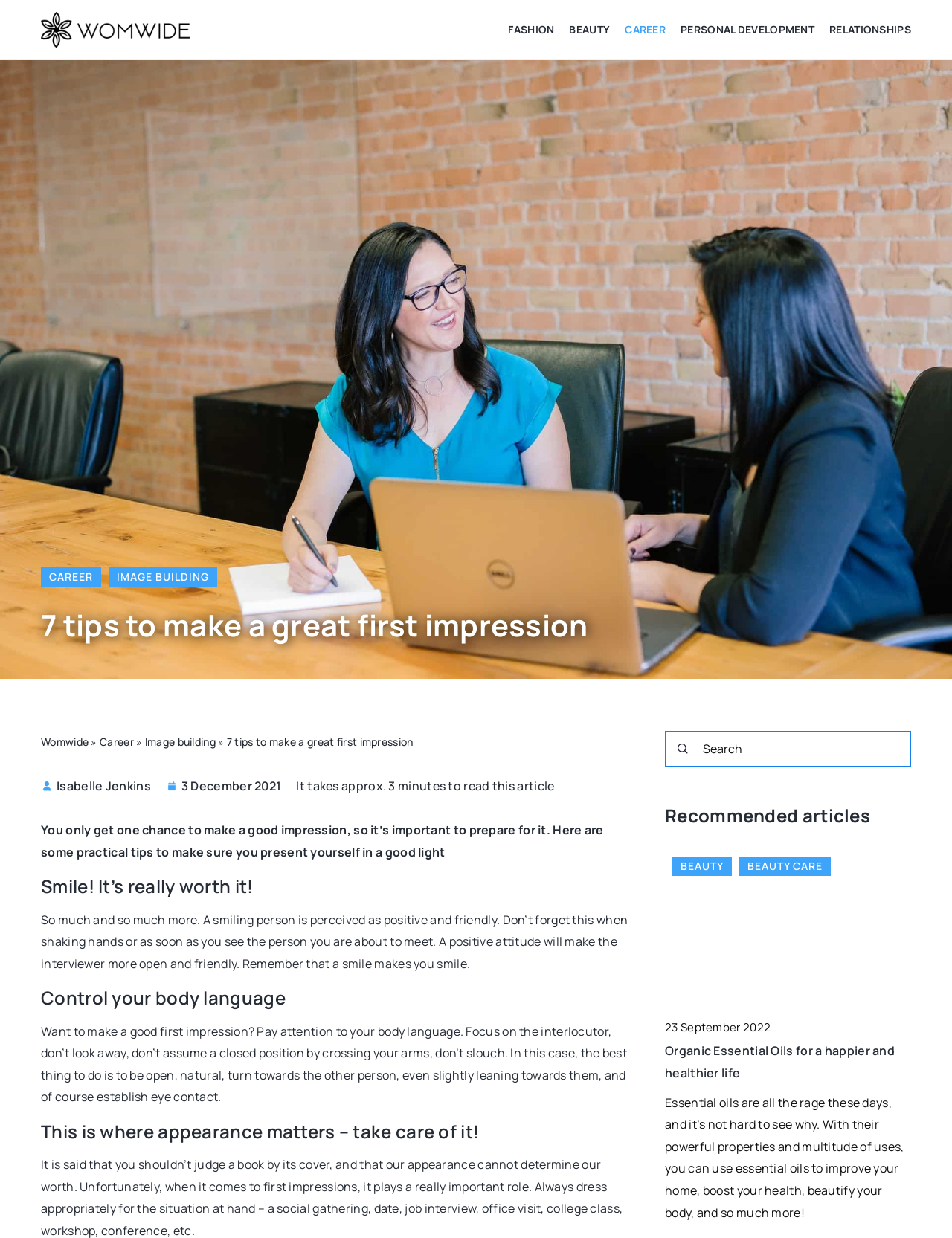Please identify the bounding box coordinates of where to click in order to follow the instruction: "Search for something".

[0.698, 0.59, 0.957, 0.619]